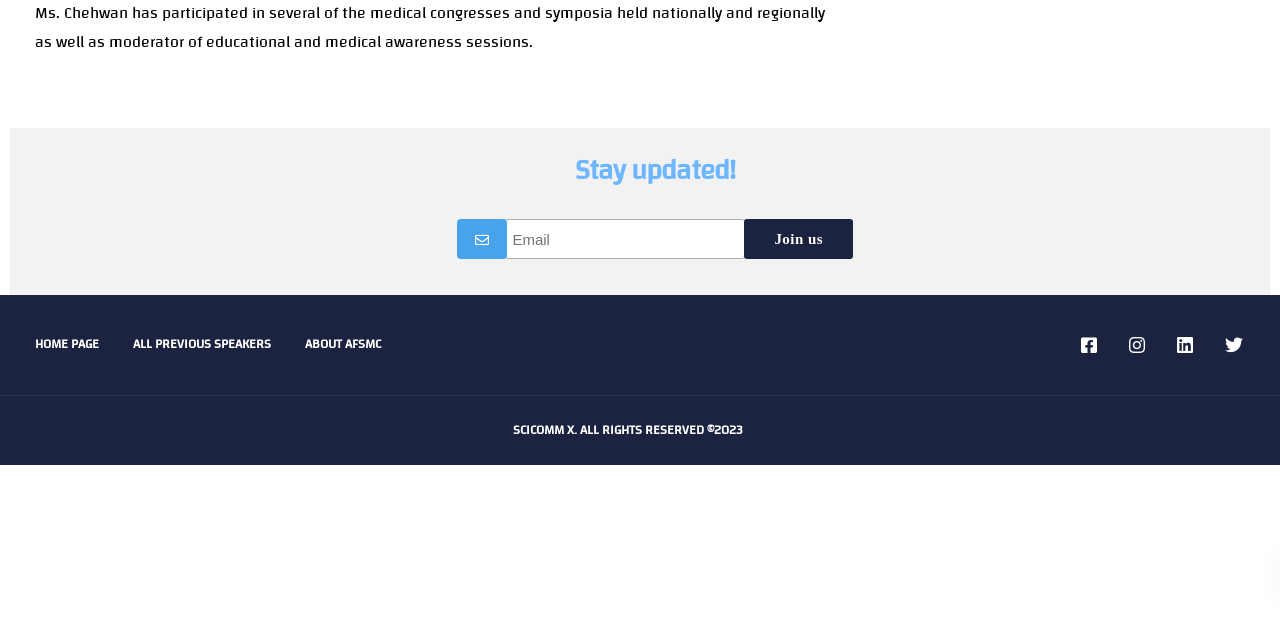Based on the element description: "Home Page", identify the UI element and provide its bounding box coordinates. Use four float numbers between 0 and 1, [left, top, right, bottom].

[0.027, 0.52, 0.077, 0.567]